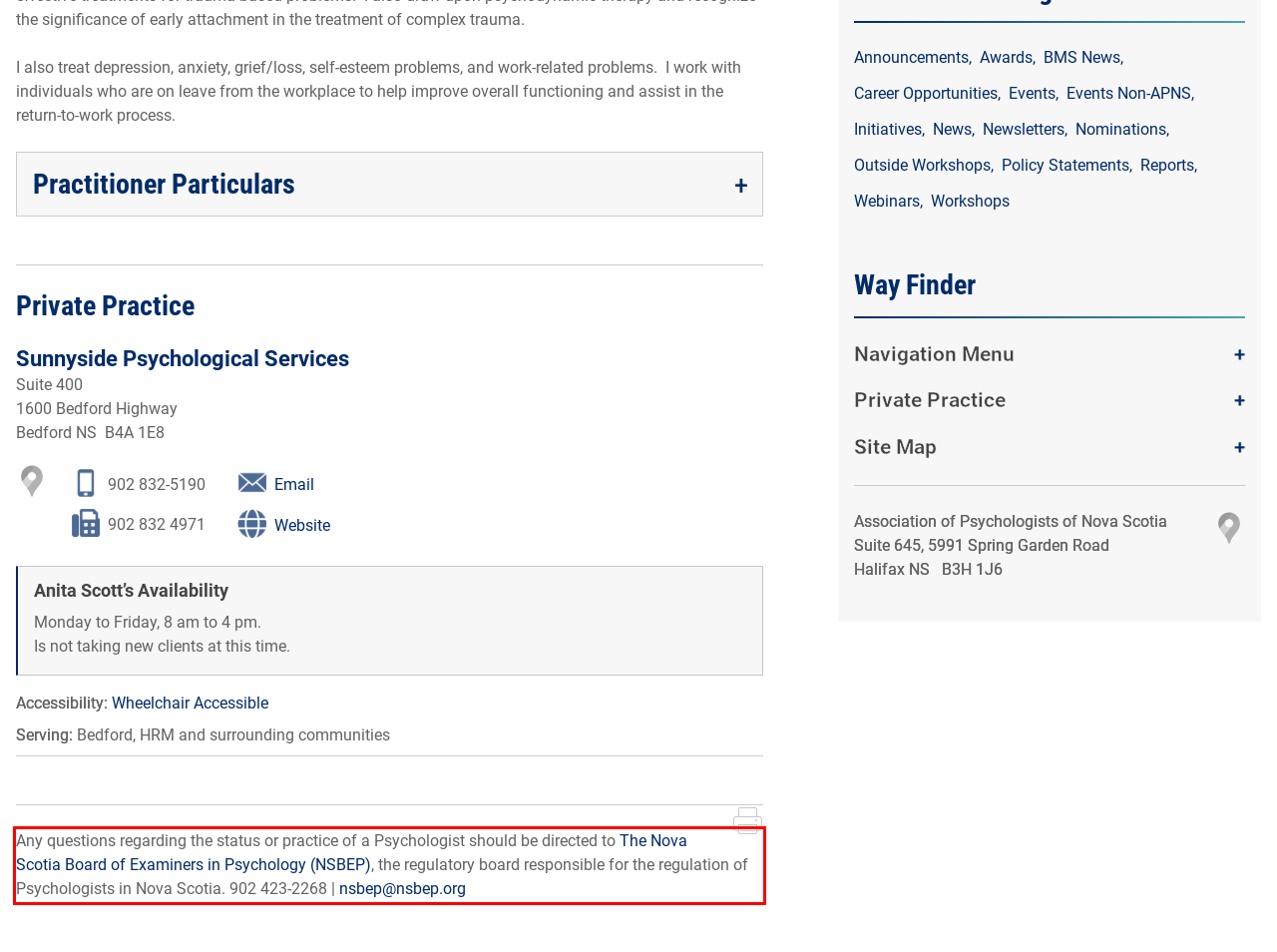Examine the webpage screenshot and use OCR to recognize and output the text within the red bounding box.

Any questions regarding the status or practice of a Psychologist should be directed to The Nova Scotia Board of Examiners in Psychology (NSBEP), the regulatory board responsible for the regulation of Psychologists in Nova Scotia. 902 423-2268 | nsbep@nsbep.org